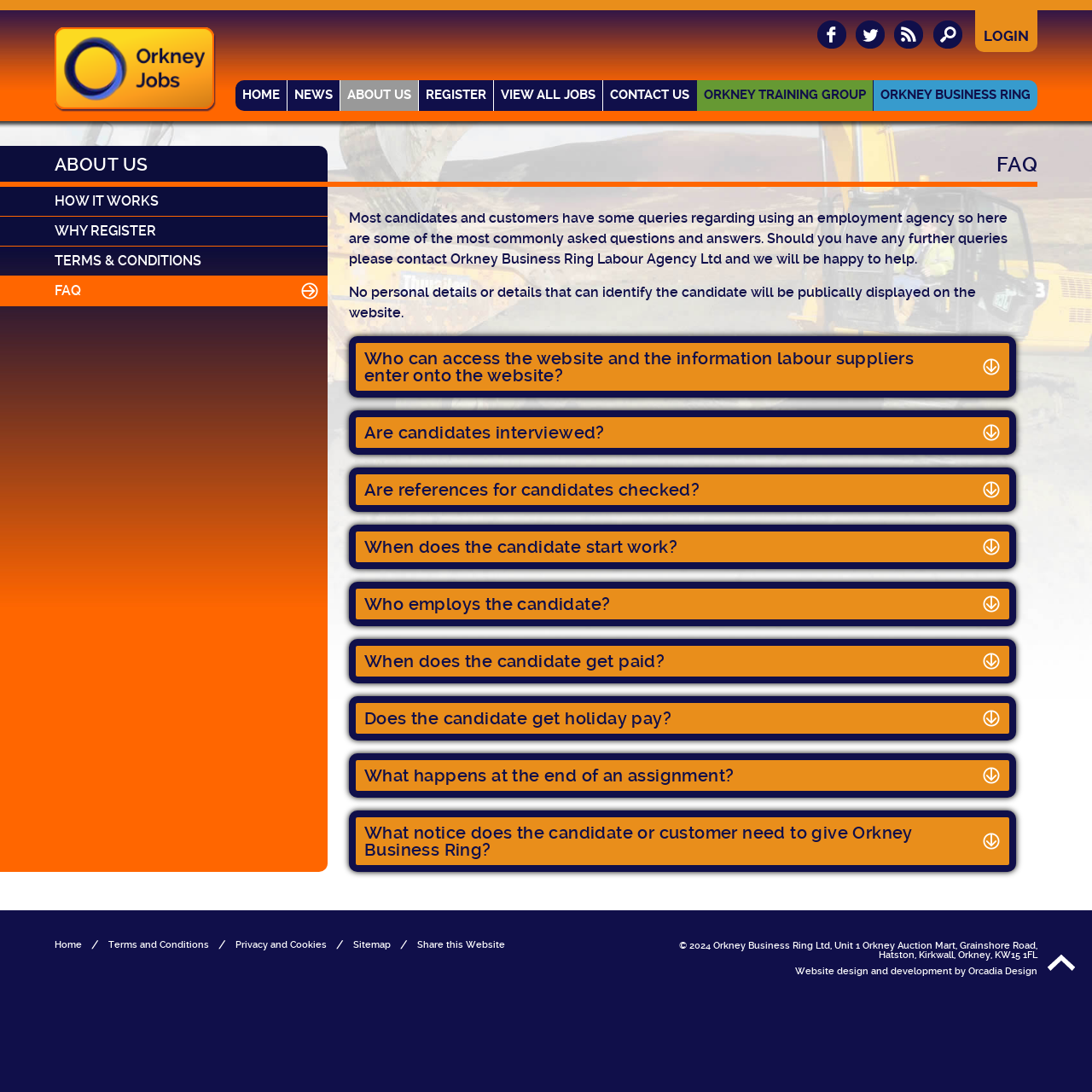Please identify the bounding box coordinates of the area that needs to be clicked to fulfill the following instruction: "View the 'FAQ' page."

[0.05, 0.253, 0.3, 0.28]